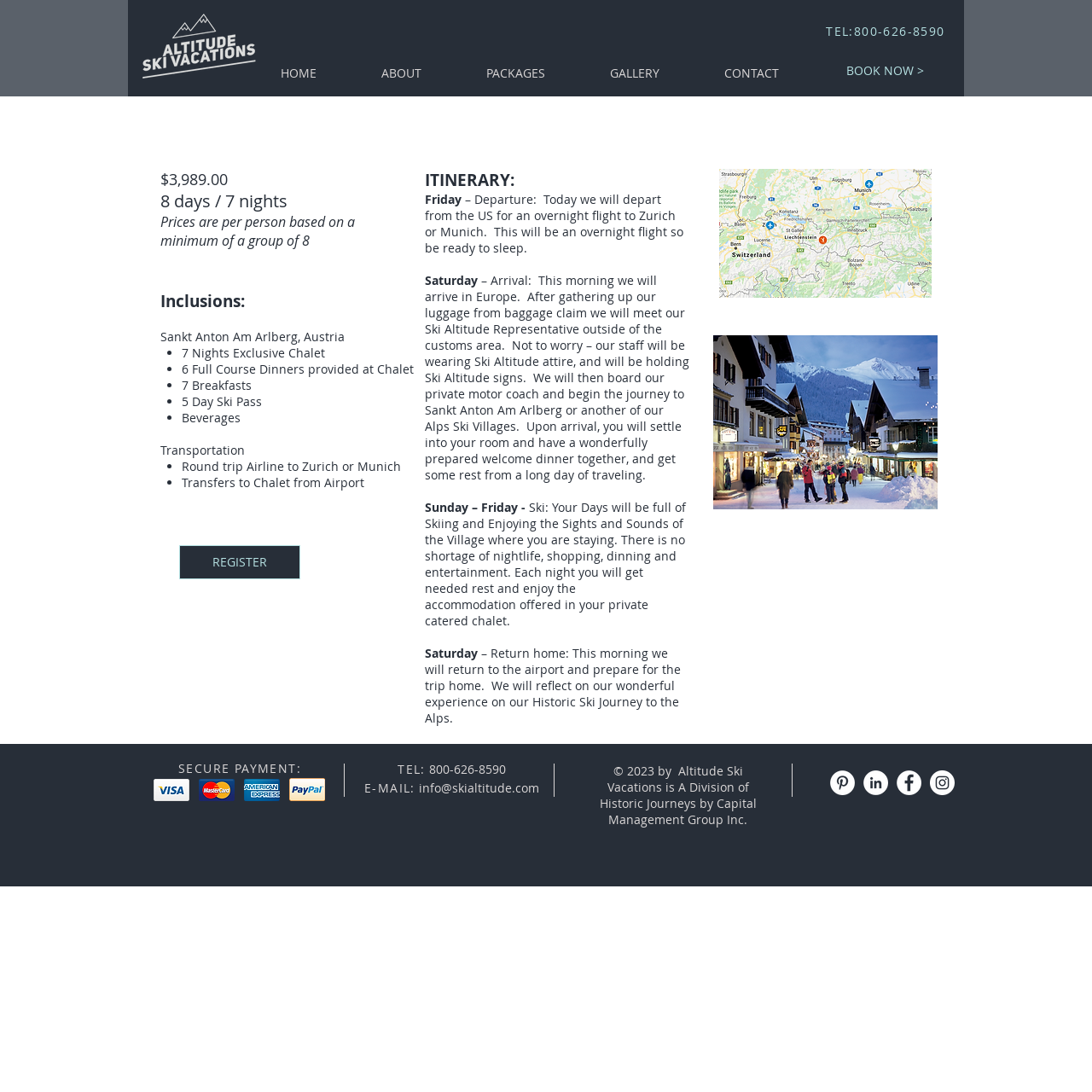Please mark the bounding box coordinates of the area that should be clicked to carry out the instruction: "Click the info@skialtitude.com email link".

[0.384, 0.714, 0.494, 0.729]